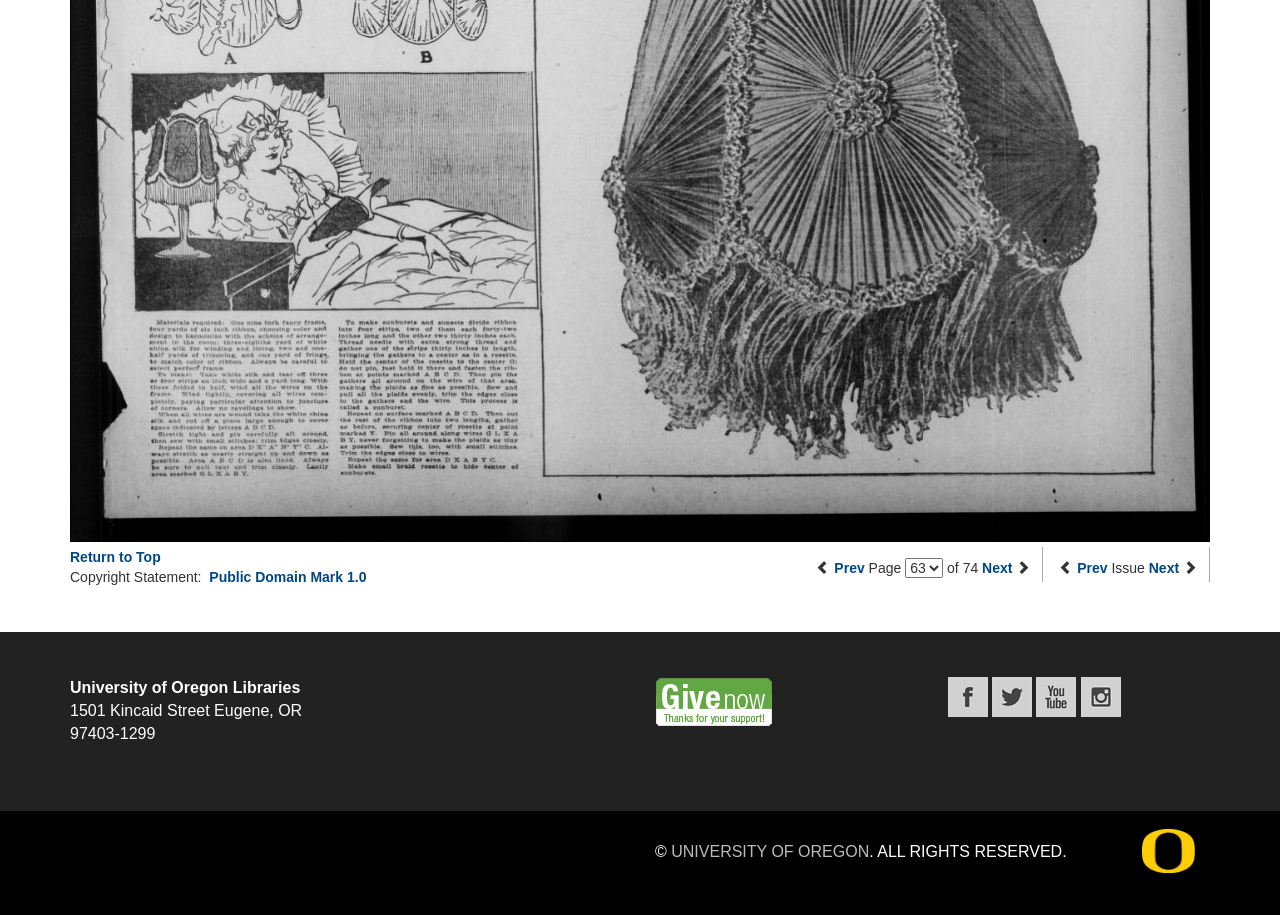Please reply to the following question using a single word or phrase: 
What is the link above the 'Give now' button?

Facebook